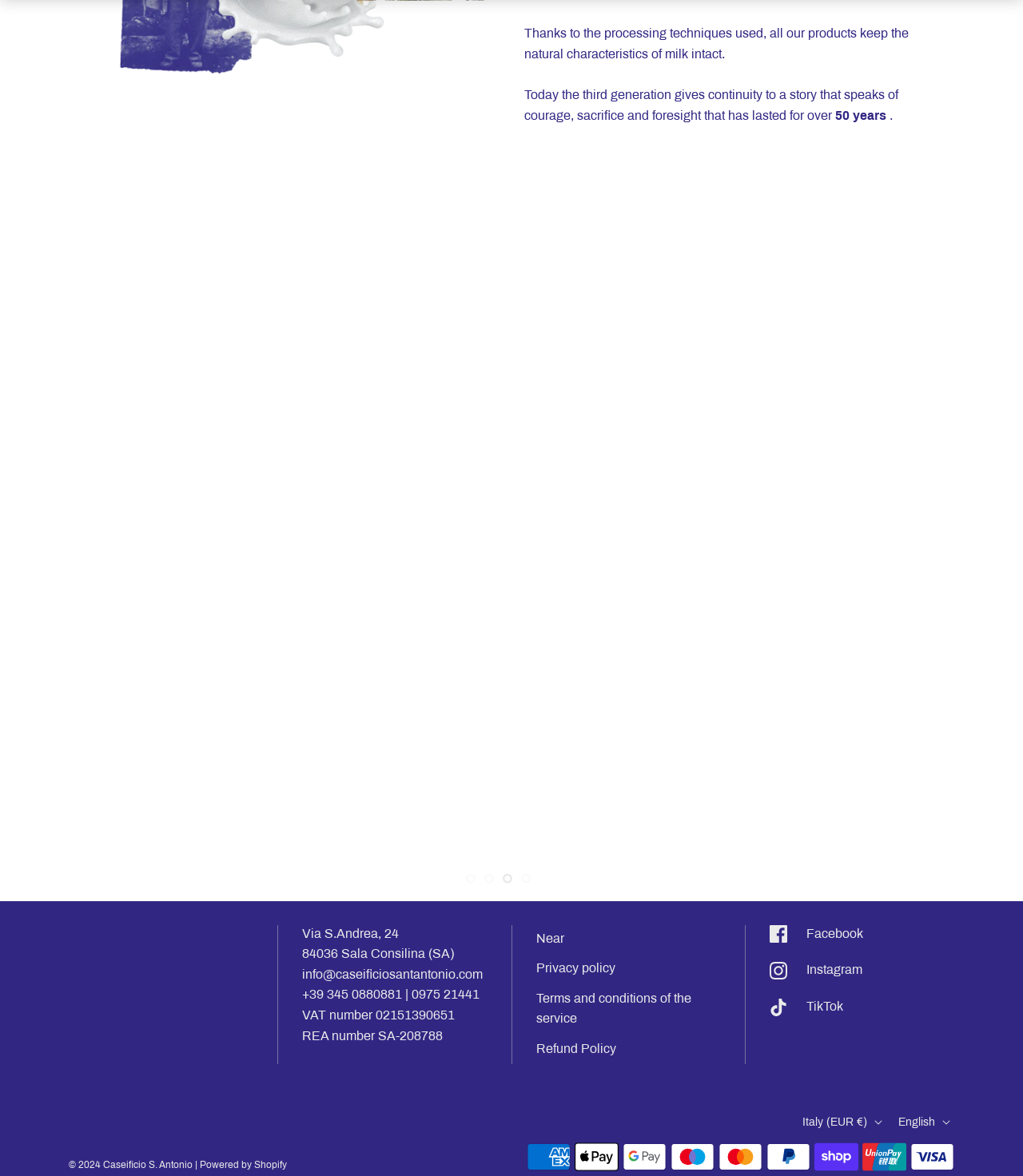Determine the bounding box coordinates of the region that needs to be clicked to achieve the task: "View refund policy".

[0.524, 0.879, 0.602, 0.905]